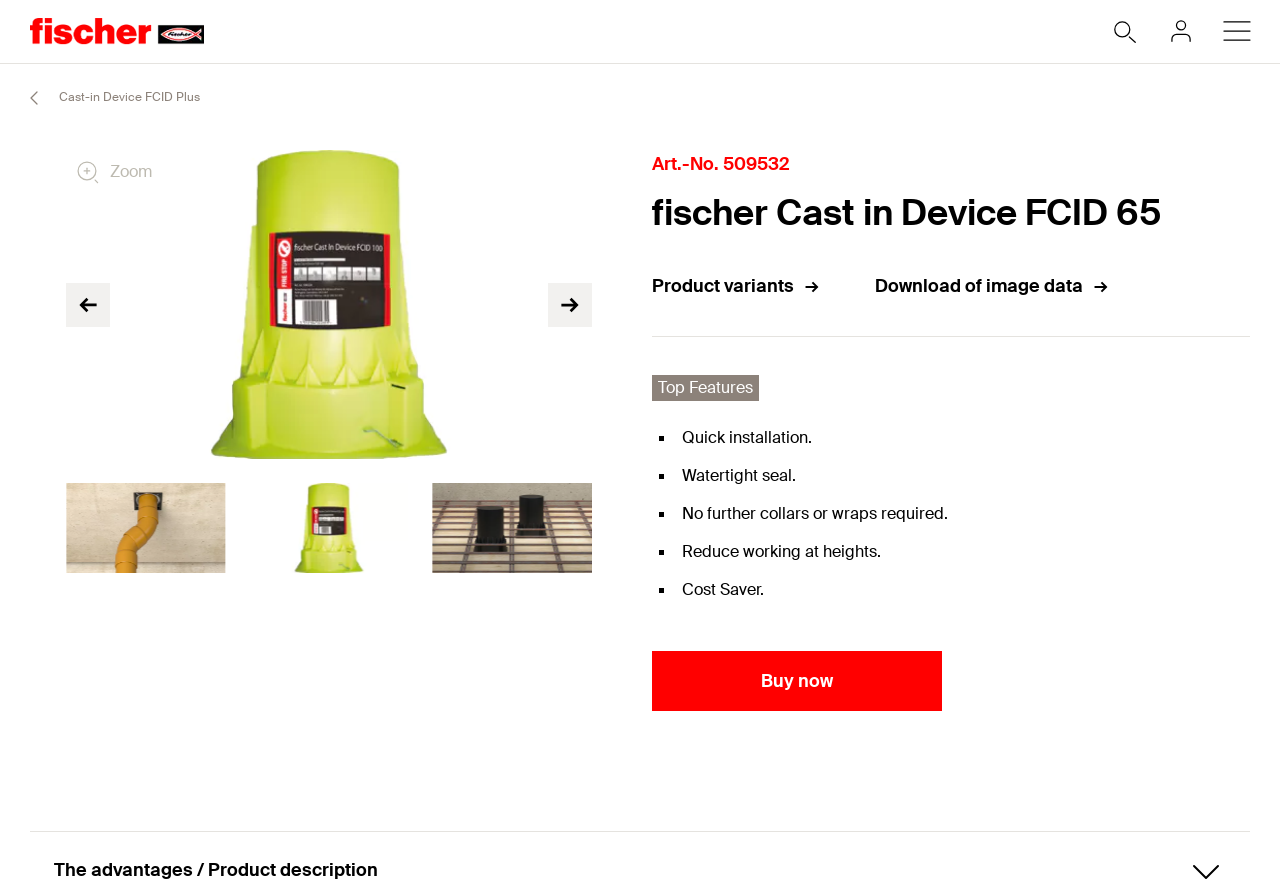Using the elements shown in the image, answer the question comprehensively: What are the top features of the product?

I found the top features by looking at the list of static text elements with bullet points, which are located below the product description. The list includes features such as 'Quick installation', 'Watertight seal', and others.